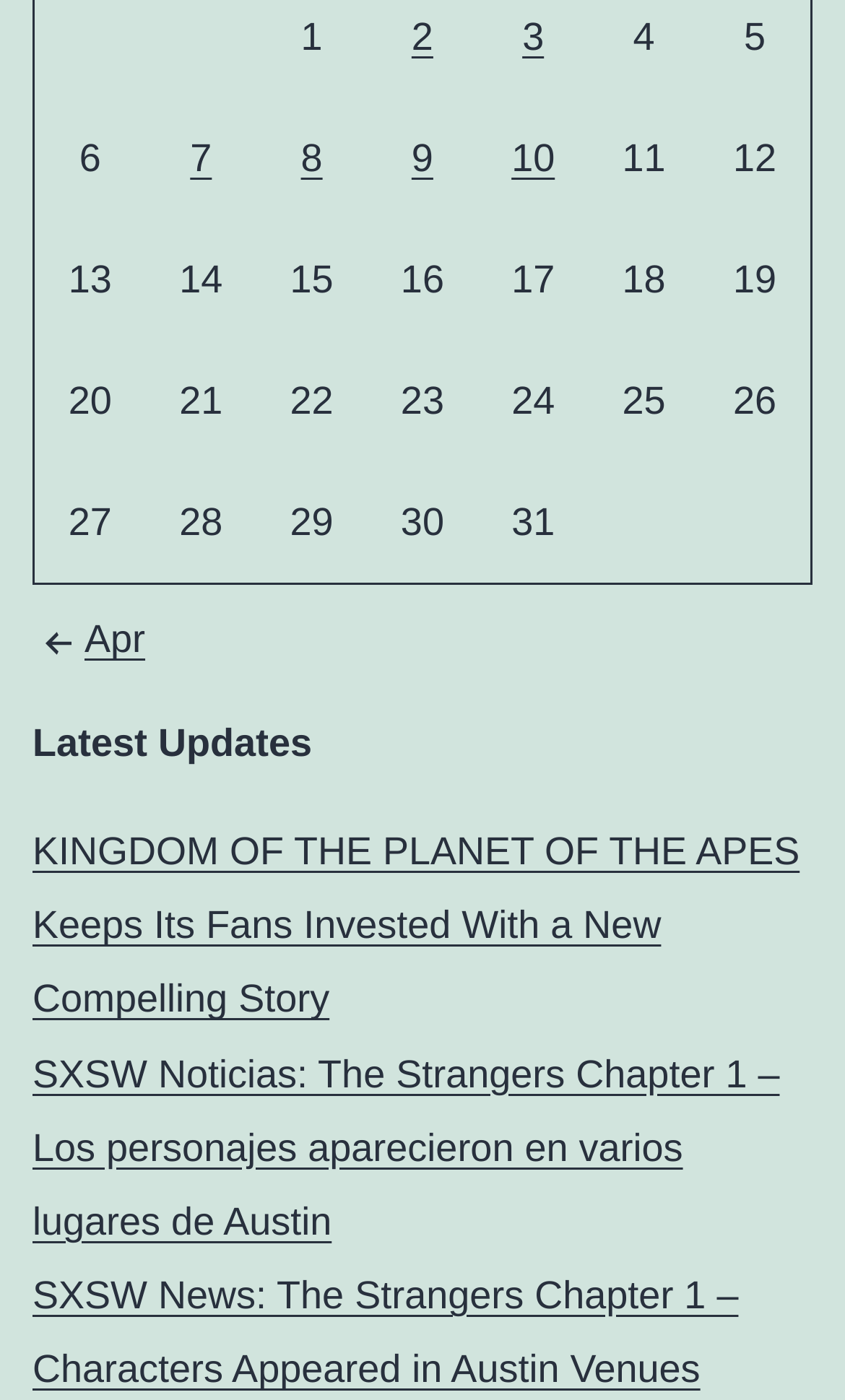Identify the bounding box coordinates for the UI element mentioned here: "10". Provide the coordinates as four float values between 0 and 1, i.e., [left, top, right, bottom].

[0.605, 0.098, 0.657, 0.129]